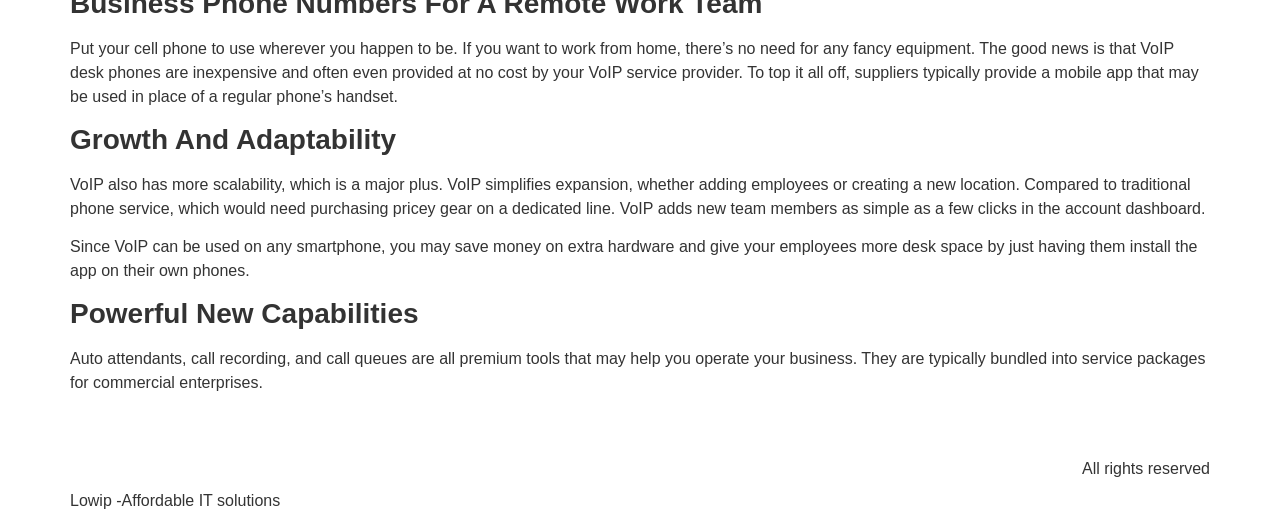Using the information in the image, give a detailed answer to the following question: What can be used in place of a regular phone's handset?

The webpage states that suppliers typically provide a mobile app that may be used in place of a regular phone's handset, making it convenient to work from anywhere.